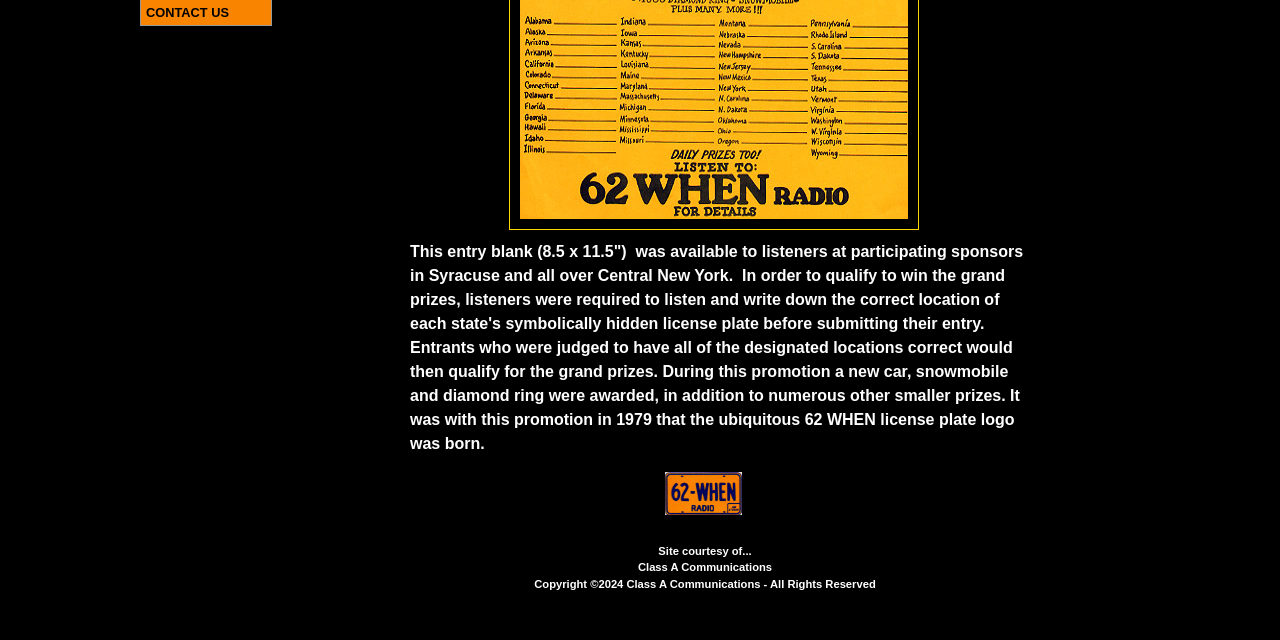Provide the bounding box coordinates for the UI element that is described by this text: "parent_node: HOME". The coordinates should be in the form of four float numbers between 0 and 1: [left, top, right, bottom].

[0.109, 0.782, 0.58, 0.809]